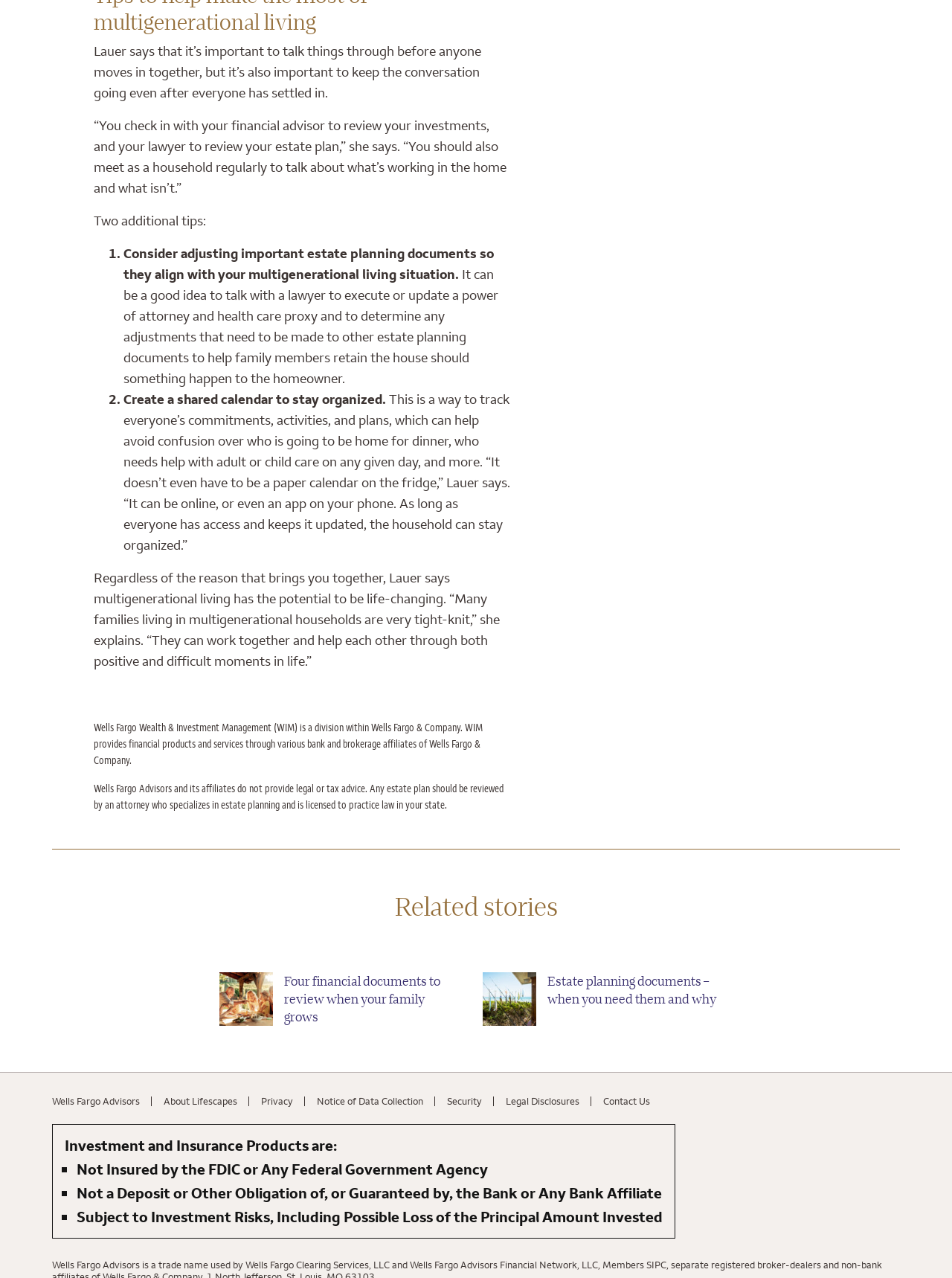Kindly respond to the following question with a single word or a brief phrase: 
Who is the expert quoted in the article?

Lauer